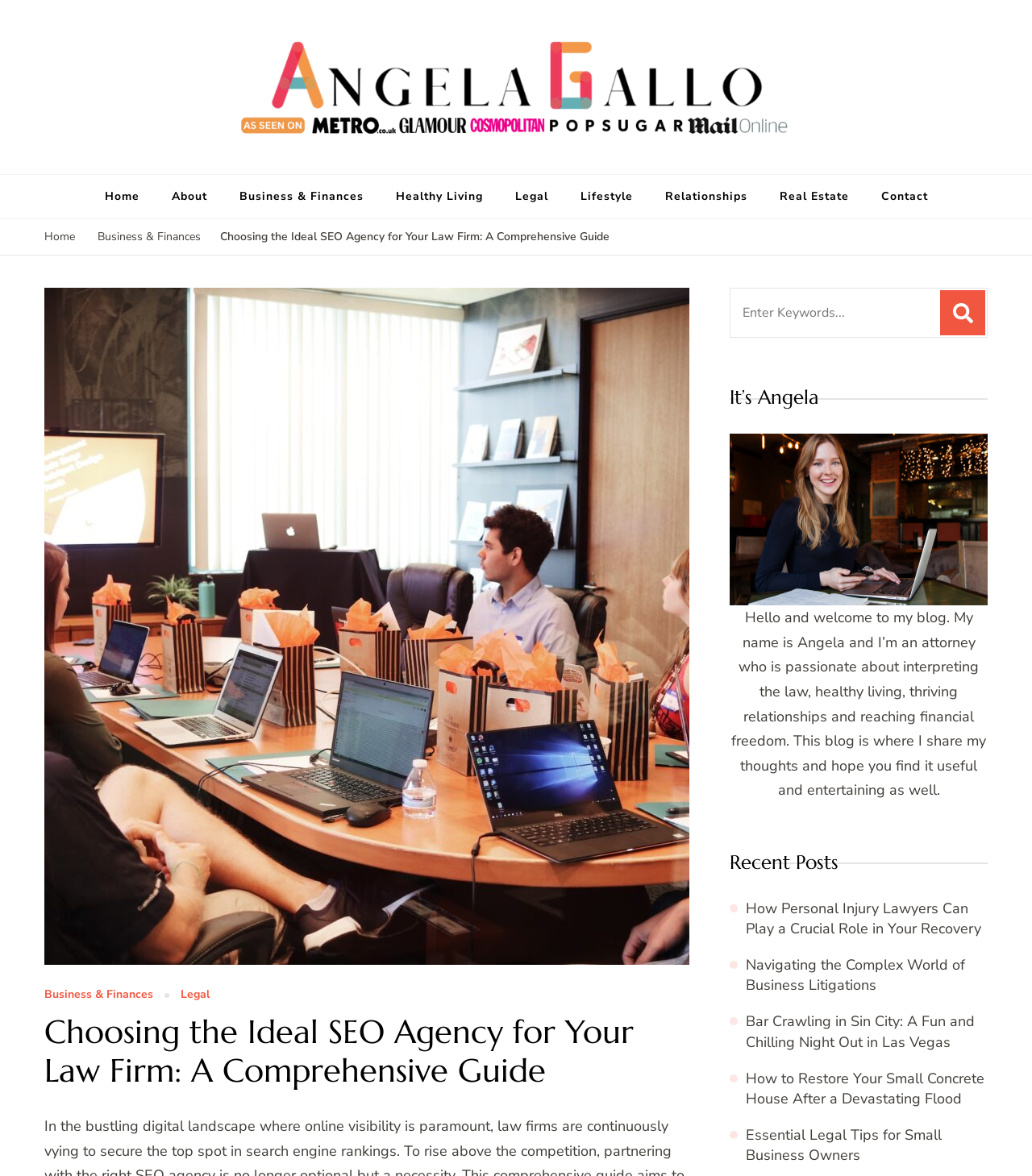Can you find the bounding box coordinates for the element that needs to be clicked to execute this instruction: "view about us"? The coordinates should be given as four float numbers between 0 and 1, i.e., [left, top, right, bottom].

None